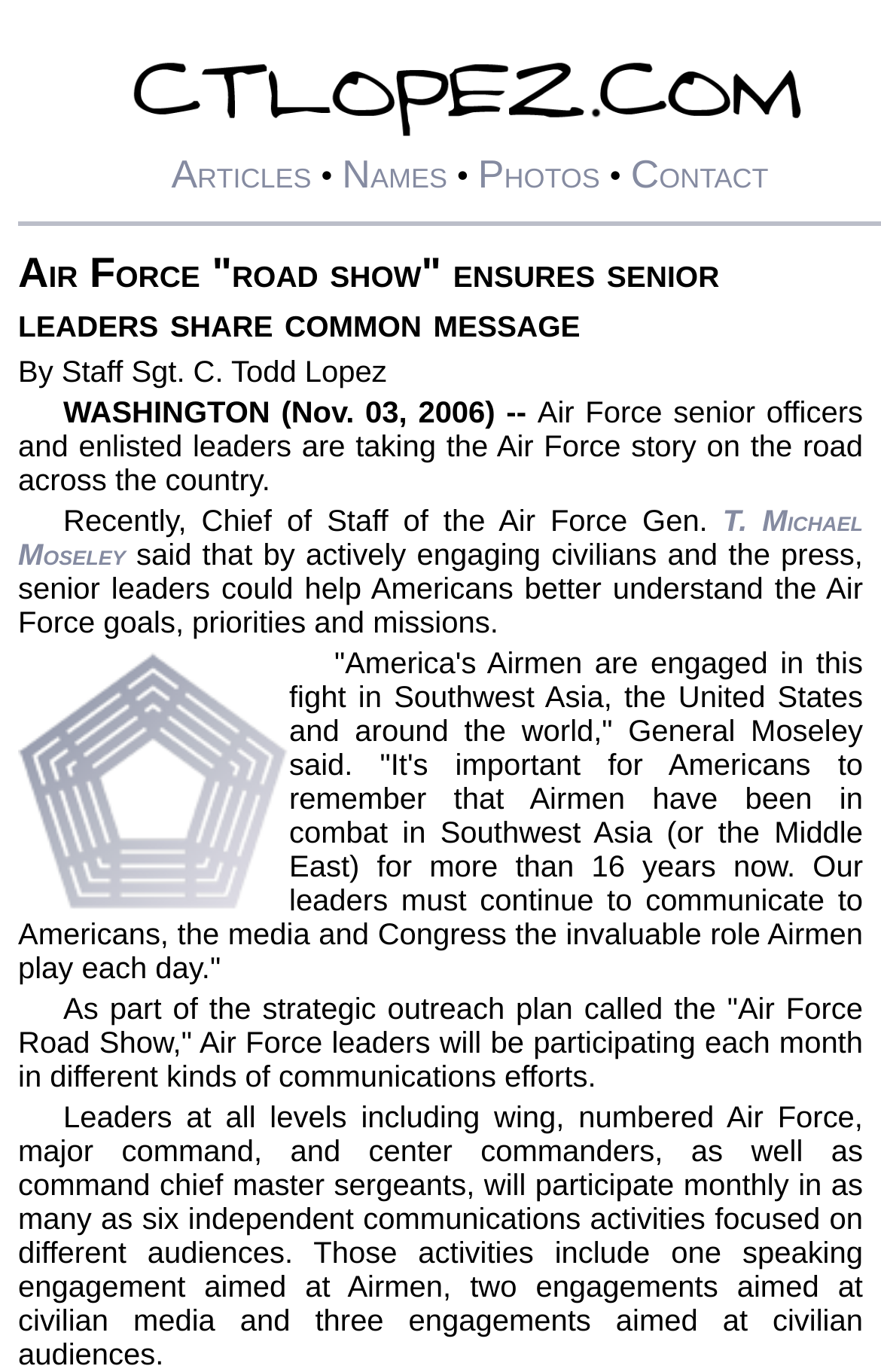Extract the top-level heading from the webpage and provide its text.

Air Force "road show" ensures senior leaders share common message